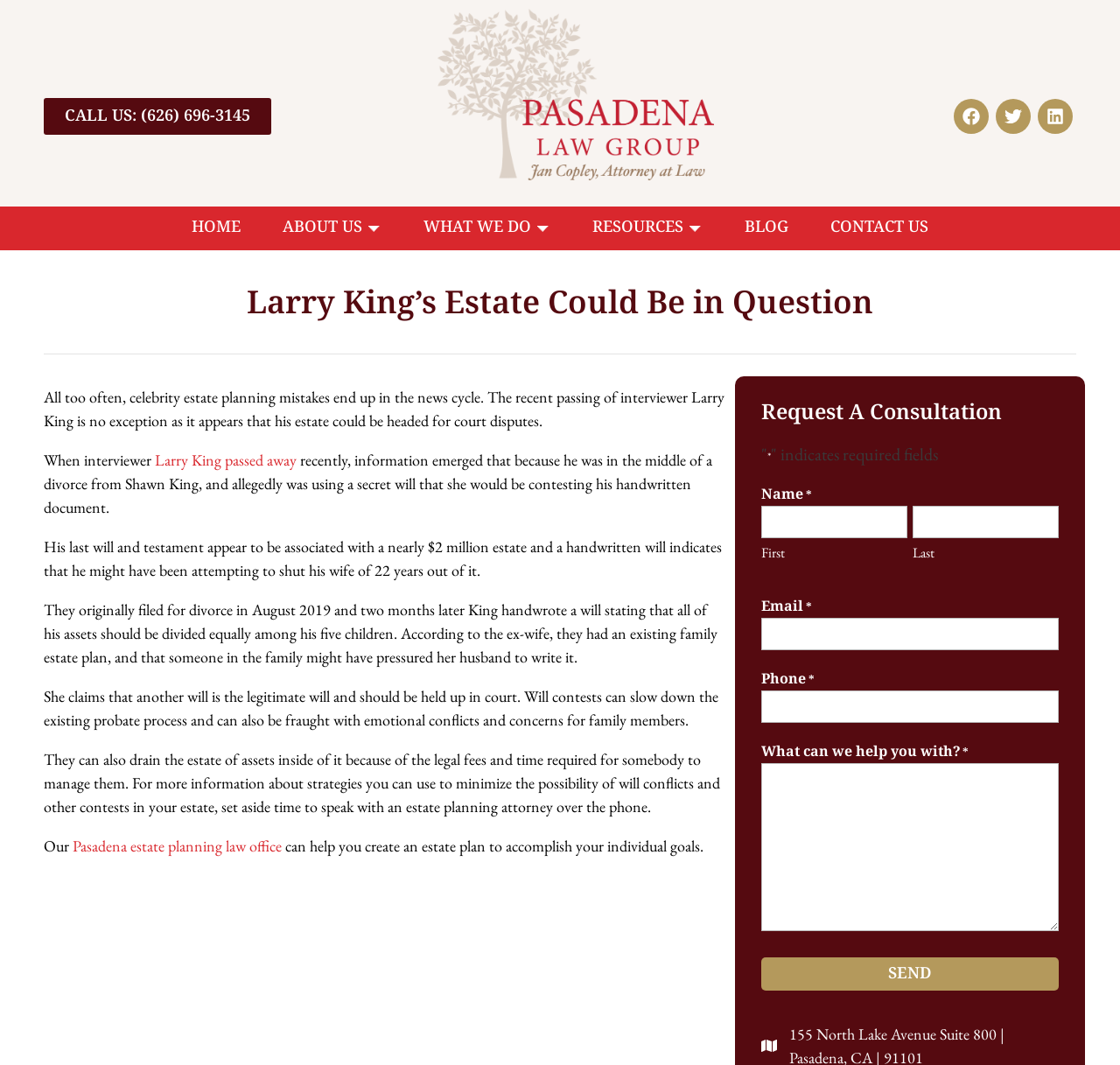Pinpoint the bounding box coordinates of the area that should be clicked to complete the following instruction: "Click the HOME link". The coordinates must be given as four float numbers between 0 and 1, i.e., [left, top, right, bottom].

[0.171, 0.202, 0.234, 0.224]